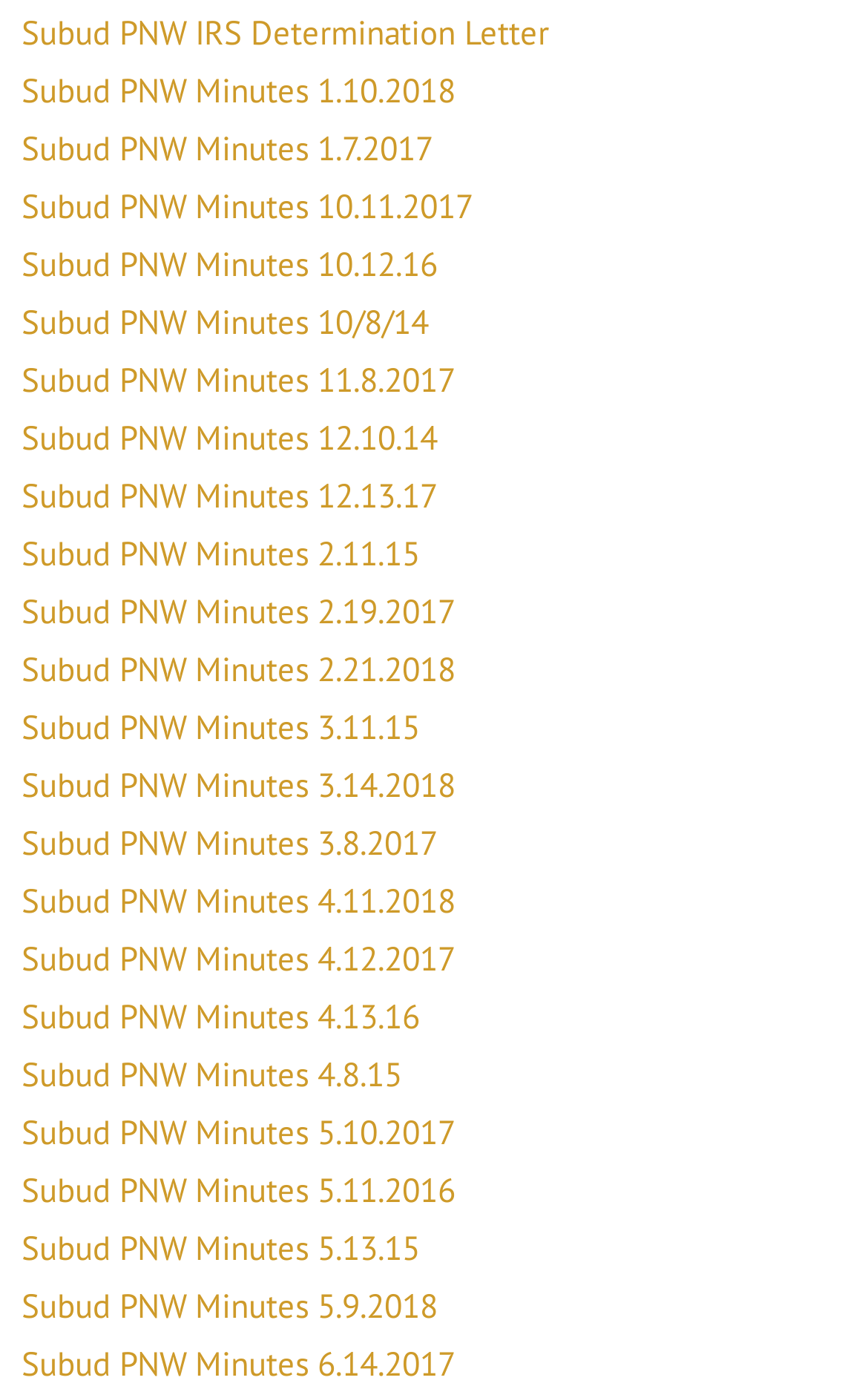Please identify the bounding box coordinates of the clickable element to fulfill the following instruction: "Check Terms of Use". The coordinates should be four float numbers between 0 and 1, i.e., [left, top, right, bottom].

None